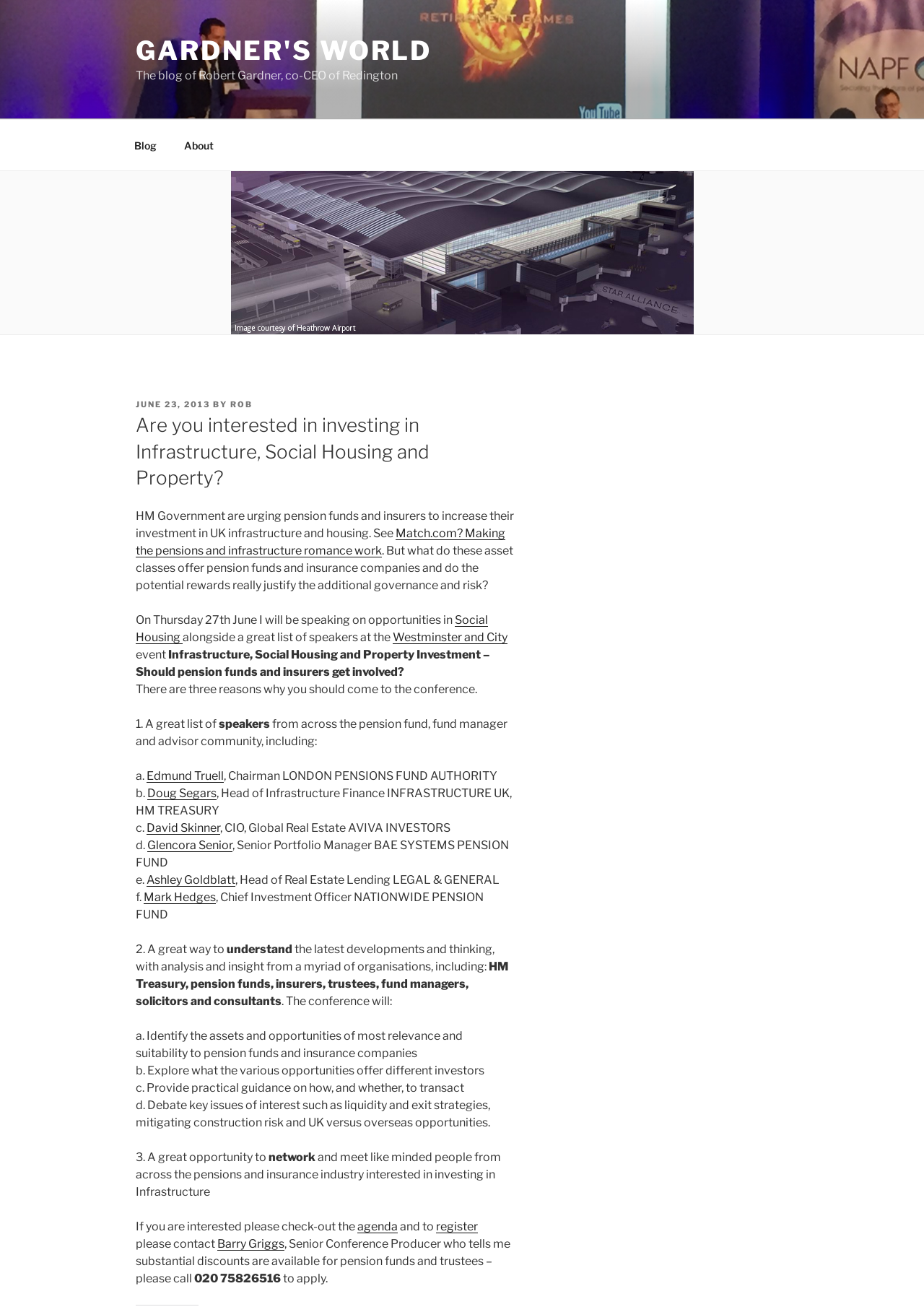What is the contact number for registering for the conference?
Based on the image, provide your answer in one word or phrase.

020 75826516